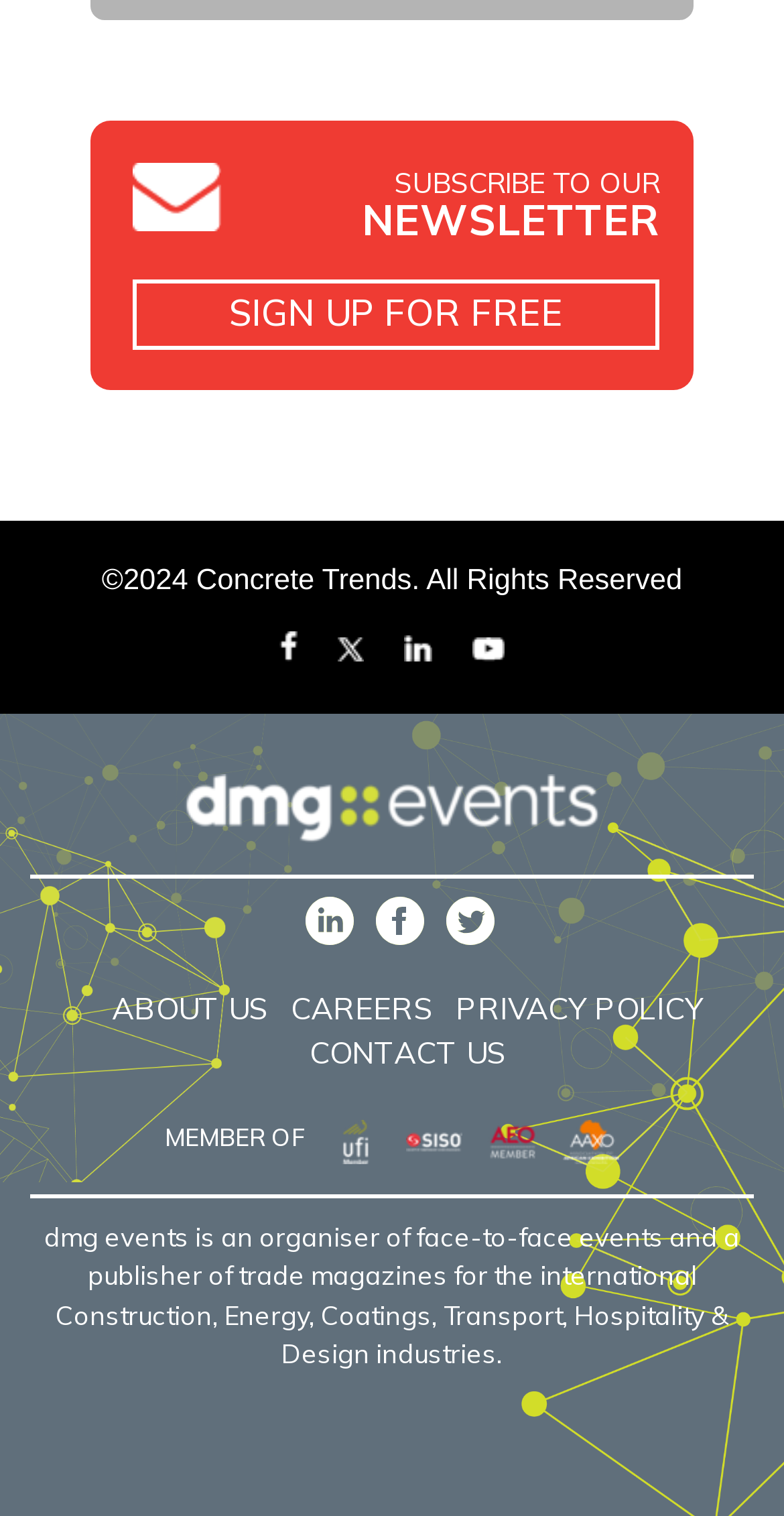Kindly determine the bounding box coordinates for the clickable area to achieve the given instruction: "Contact us".

[0.395, 0.681, 0.644, 0.71]